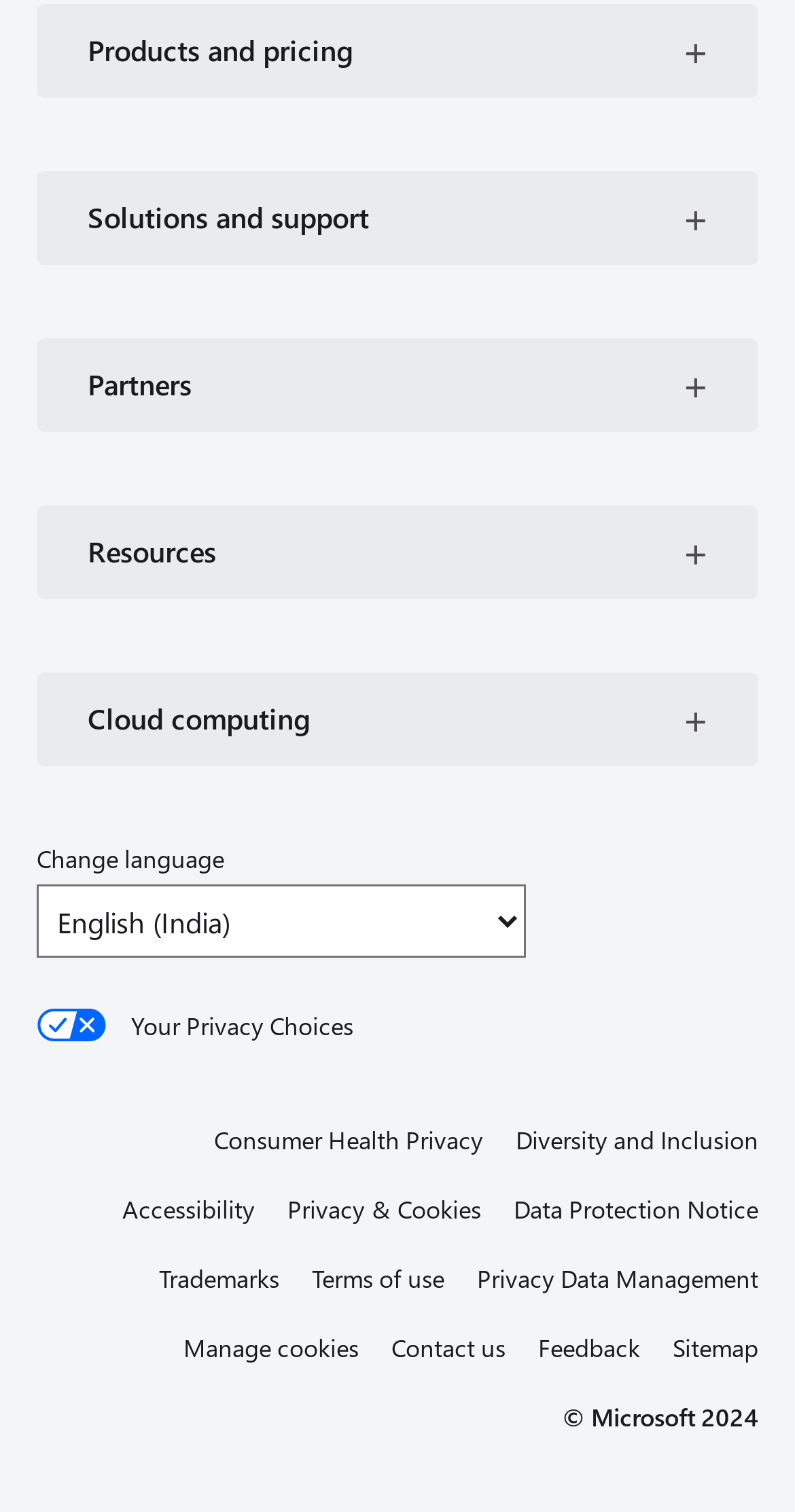Please locate the bounding box coordinates of the element that needs to be clicked to achieve the following instruction: "Change language". The coordinates should be four float numbers between 0 and 1, i.e., [left, top, right, bottom].

[0.046, 0.585, 0.662, 0.634]